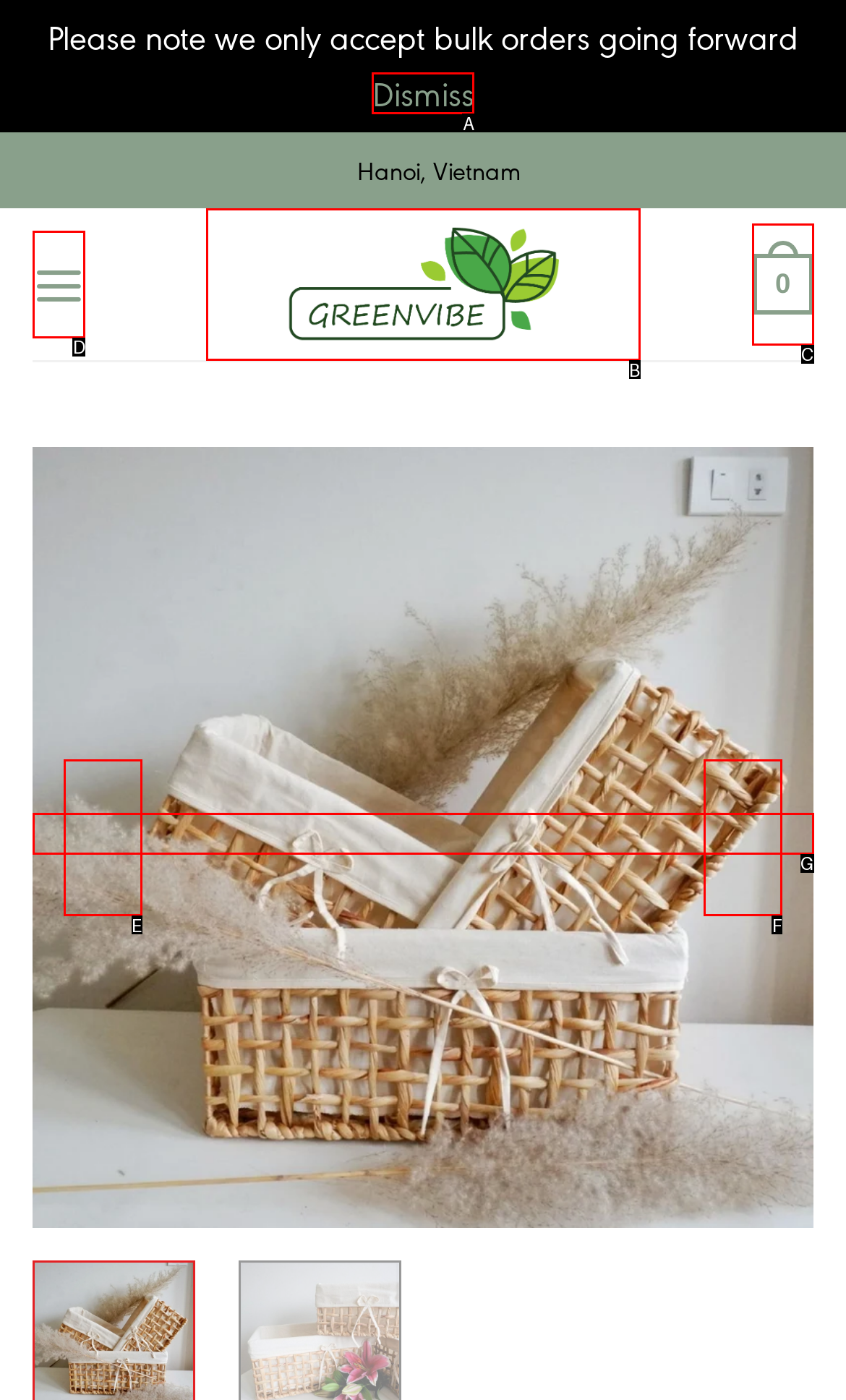Given the description: aria-label="Menu", choose the HTML element that matches it. Indicate your answer with the letter of the option.

D